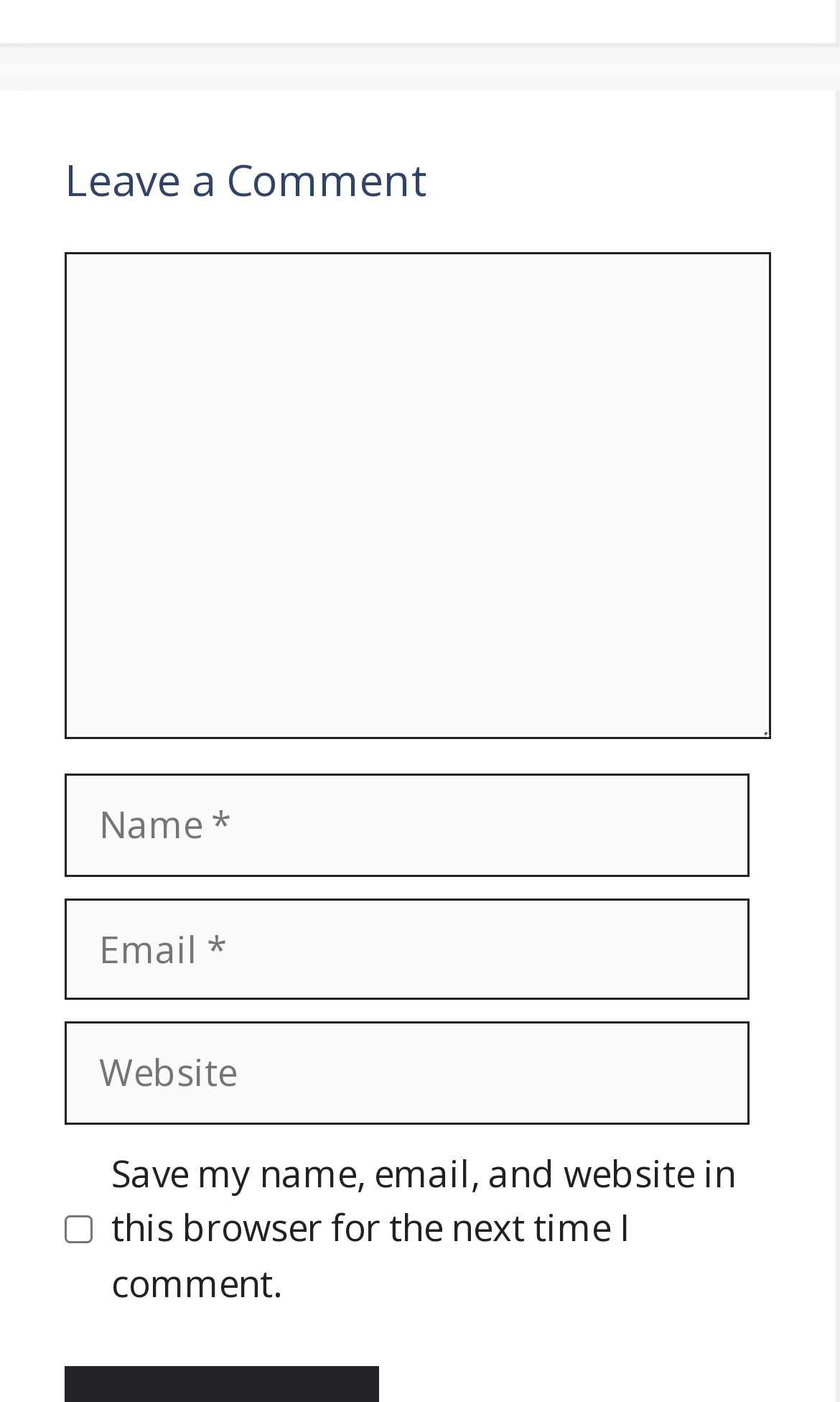Reply to the question with a single word or phrase:
How many required fields are there in the comment section?

3